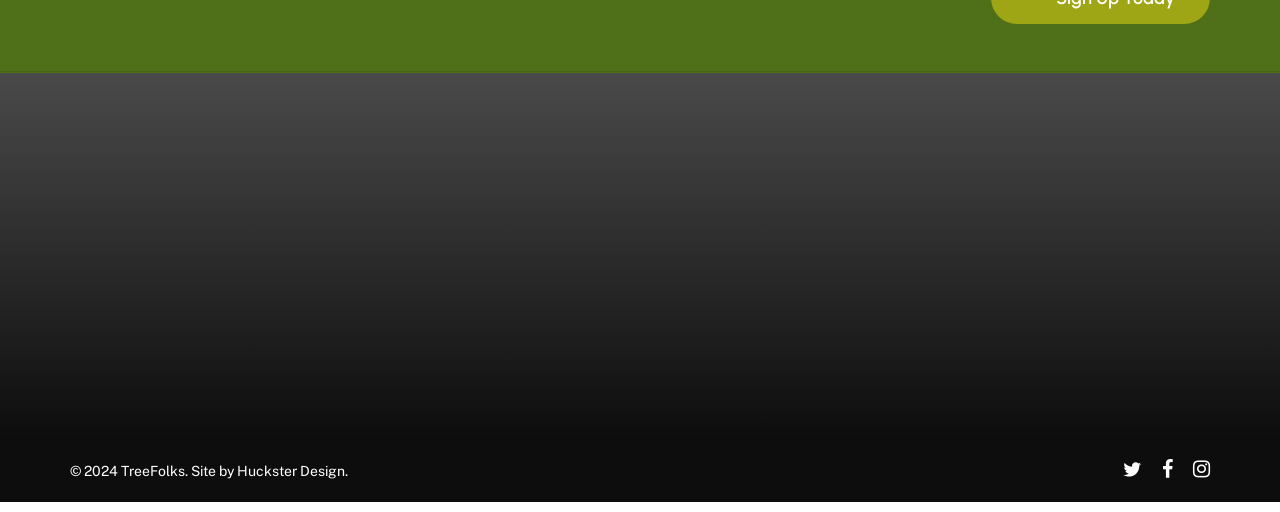Can you specify the bounding box coordinates for the region that should be clicked to fulfill this instruction: "Subscribe to the newsletter".

[0.055, 0.041, 0.713, 0.107]